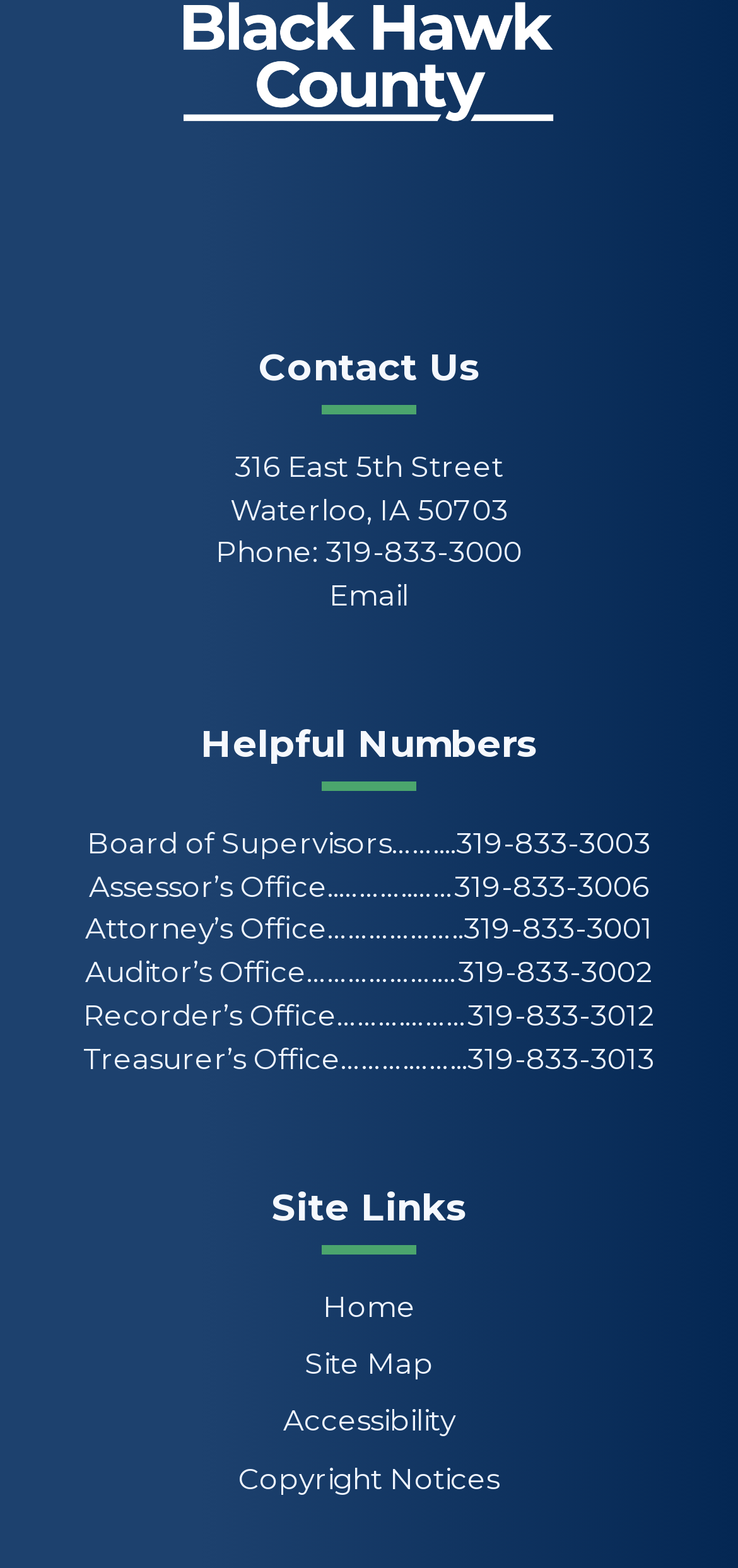What is the phone number for the Treasurer's Office?
From the screenshot, supply a one-word or short-phrase answer.

319-833-3013